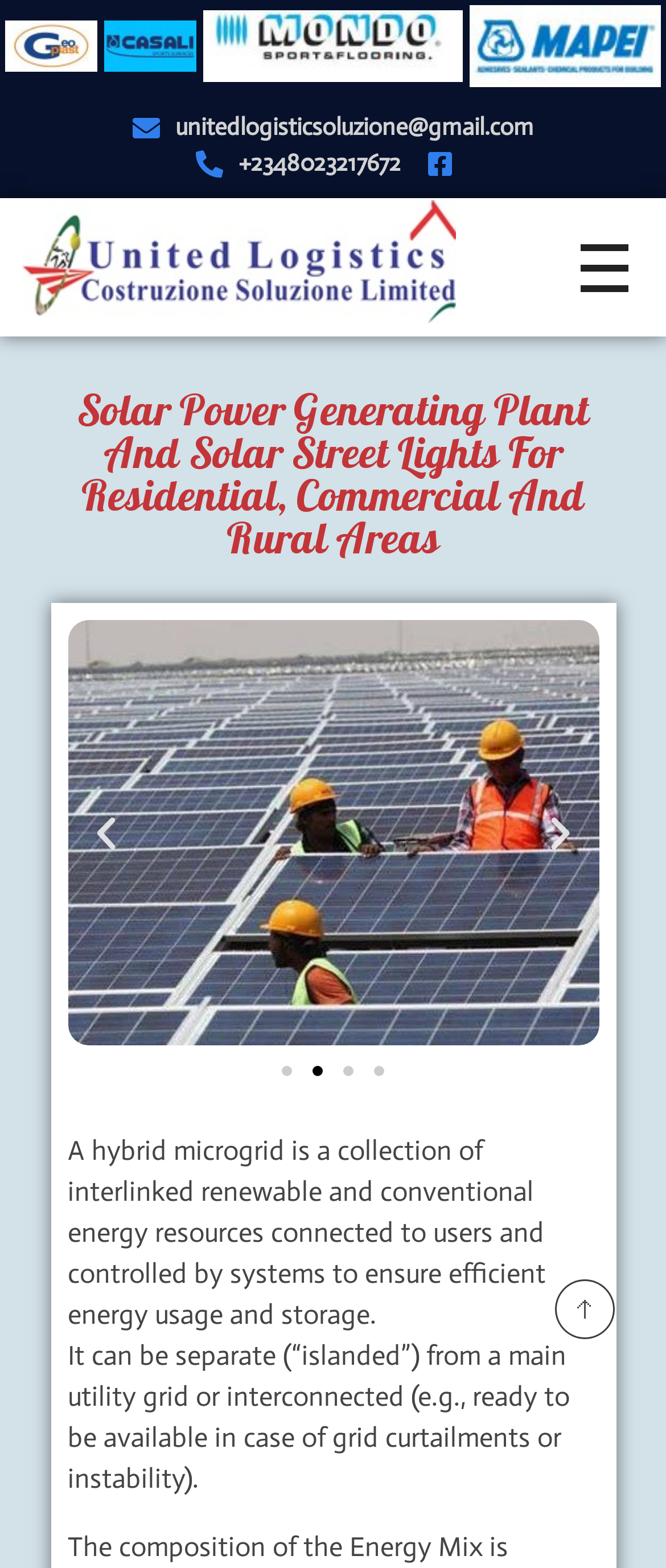Kindly determine the bounding box coordinates for the clickable area to achieve the given instruction: "Go to the previous slide".

[0.127, 0.518, 0.191, 0.545]